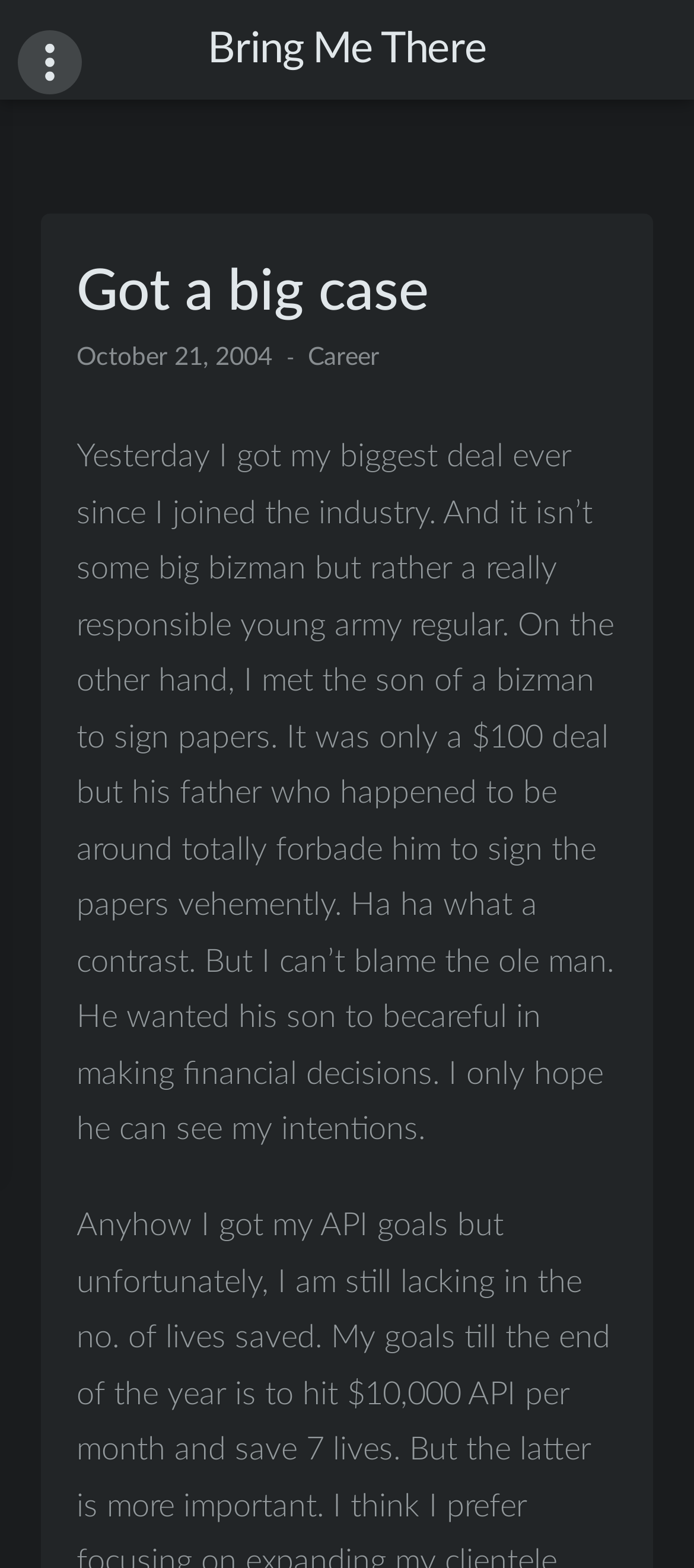How many people are mentioned in the article?
Make sure to answer the question with a detailed and comprehensive explanation.

I found the number of people by reading the article text, which mentions the author, a young army regular, and the son of a businessman.